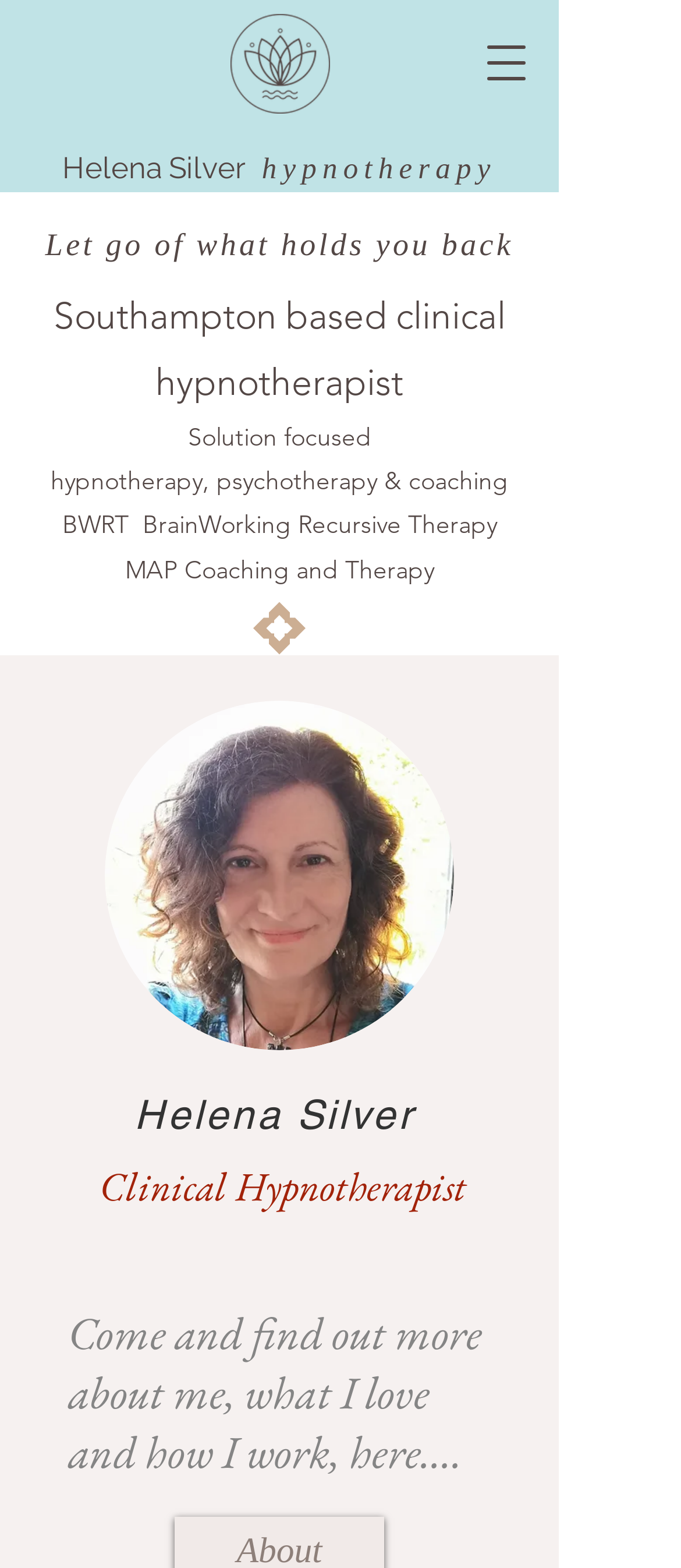Respond with a single word or phrase:
What is the profession of Helena Silver?

Clinical Hypnotherapist